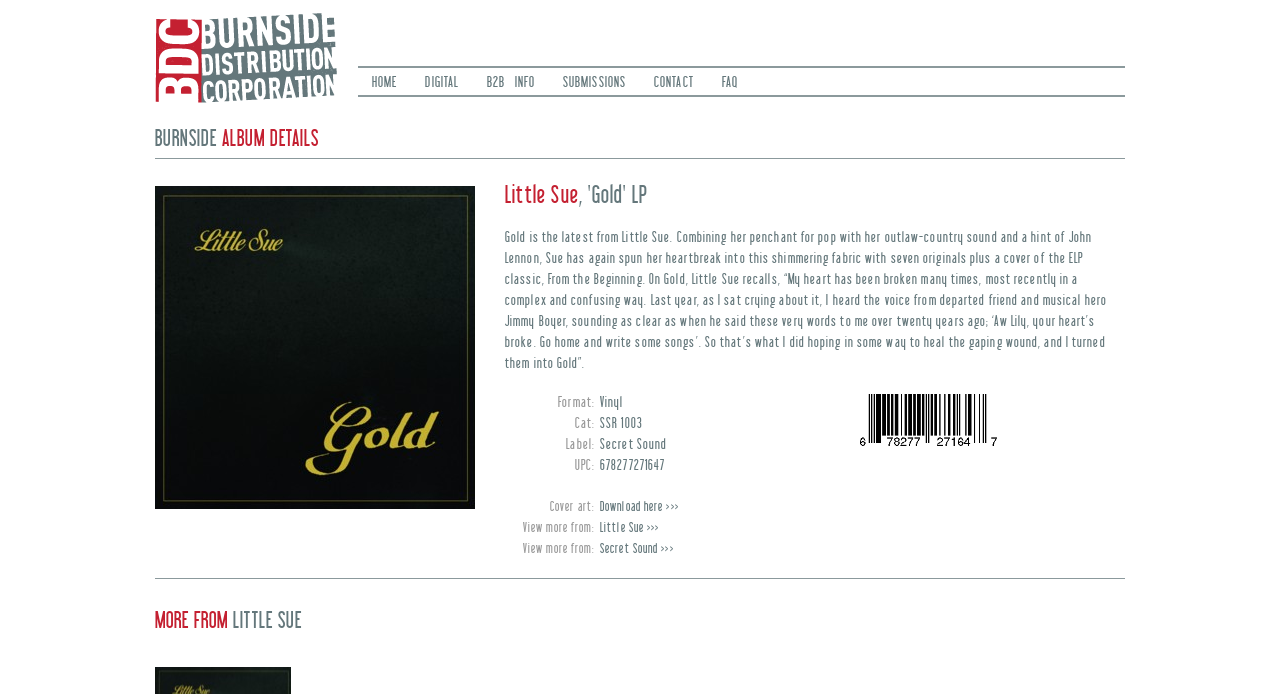Write a detailed summary of the webpage.

The webpage is about Burnside Distribution Corporation, specifically showcasing an album titled "Gold" by Little Sue. At the top, there is a logo image and a link to the corporation's homepage. Below the logo, there is a navigation menu with six options: HOME, DIGITAL, B2B INFO, SUBMISSIONS, CONTACT, and FAQ.

The main content of the page is divided into two sections. The first section is about the album "Gold" and features a large image of the album cover. Above the image, there is a heading that reads "BURNSIDE ALBUM DETAILS". Below the image, there is a heading that displays the album title and artist, followed by a detailed description of the album.

The description is a lengthy paragraph that discusses the album's themes, sound, and inspiration. It also mentions the artist's personal experience and the creative process behind the album. Below the description, there are several lines of text that provide additional information about the album, including the format (Vinyl), catalog number, label, and UPC code.

On the right side of the album description, there is a section with a heading that reads "MORE FROM LITTLE SUE". This section features two links to download the album and view more content from the artist. There is also an image below the links, which appears to be a promotional graphic.

Overall, the webpage is focused on promoting the album "Gold" by Little Sue and providing detailed information about the album's content and availability.